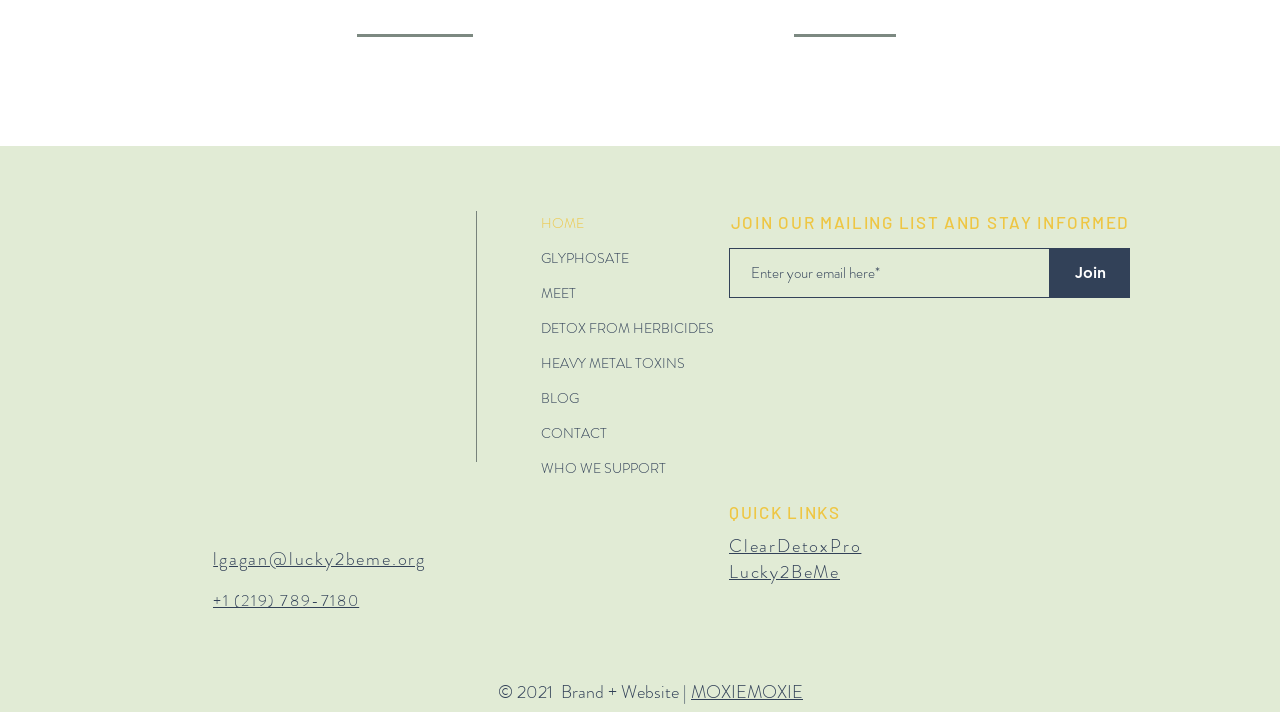Examine the screenshot and answer the question in as much detail as possible: What is the purpose of the textbox?

The textbox is located below the heading 'JOIN OUR MAILING LIST AND STAY INFORMED' and has a required attribute, indicating that it is necessary to enter an email address to join the mailing list.